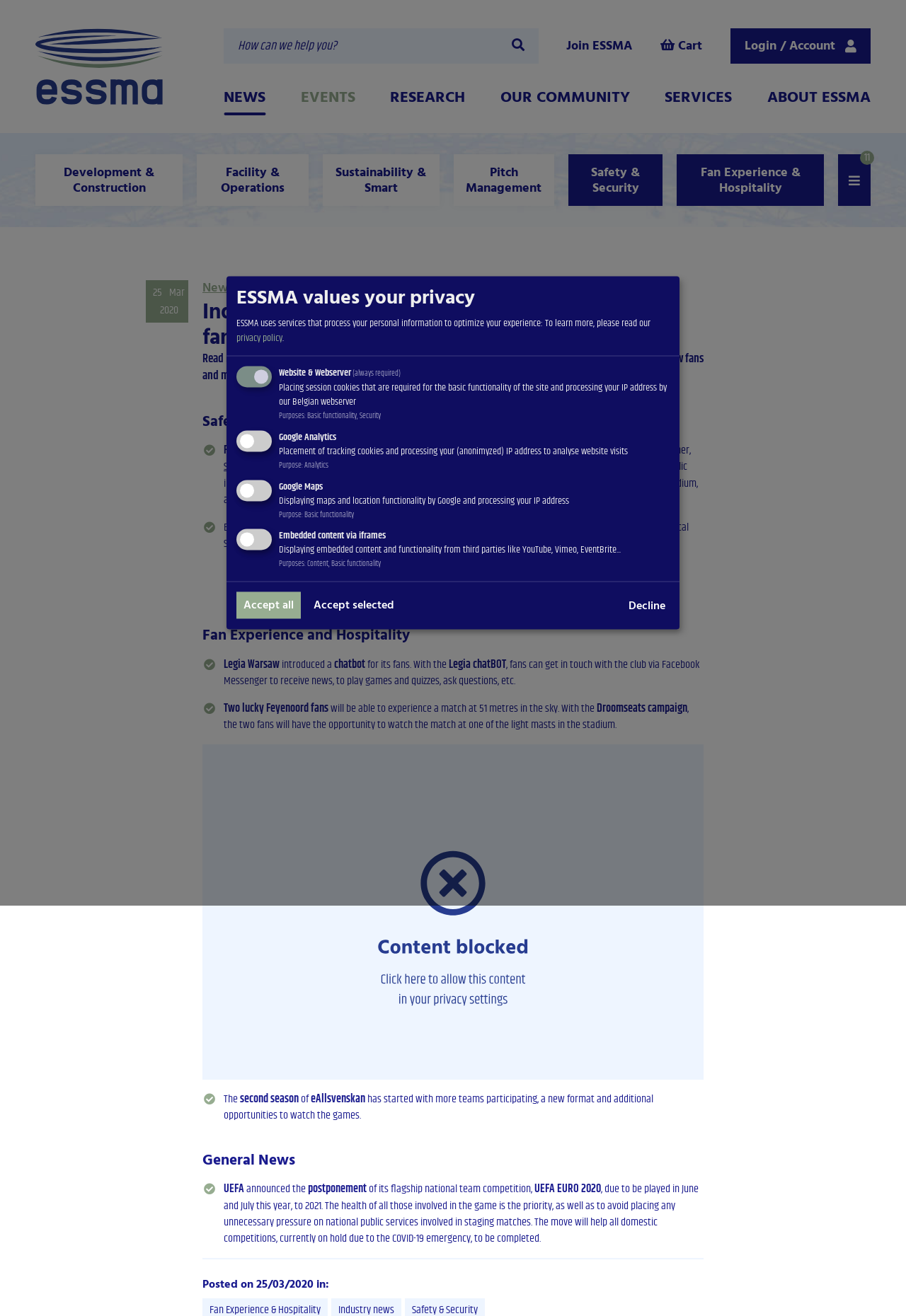Could you specify the bounding box coordinates for the clickable section to complete the following instruction: "Join ESSMA"?

[0.625, 0.022, 0.698, 0.048]